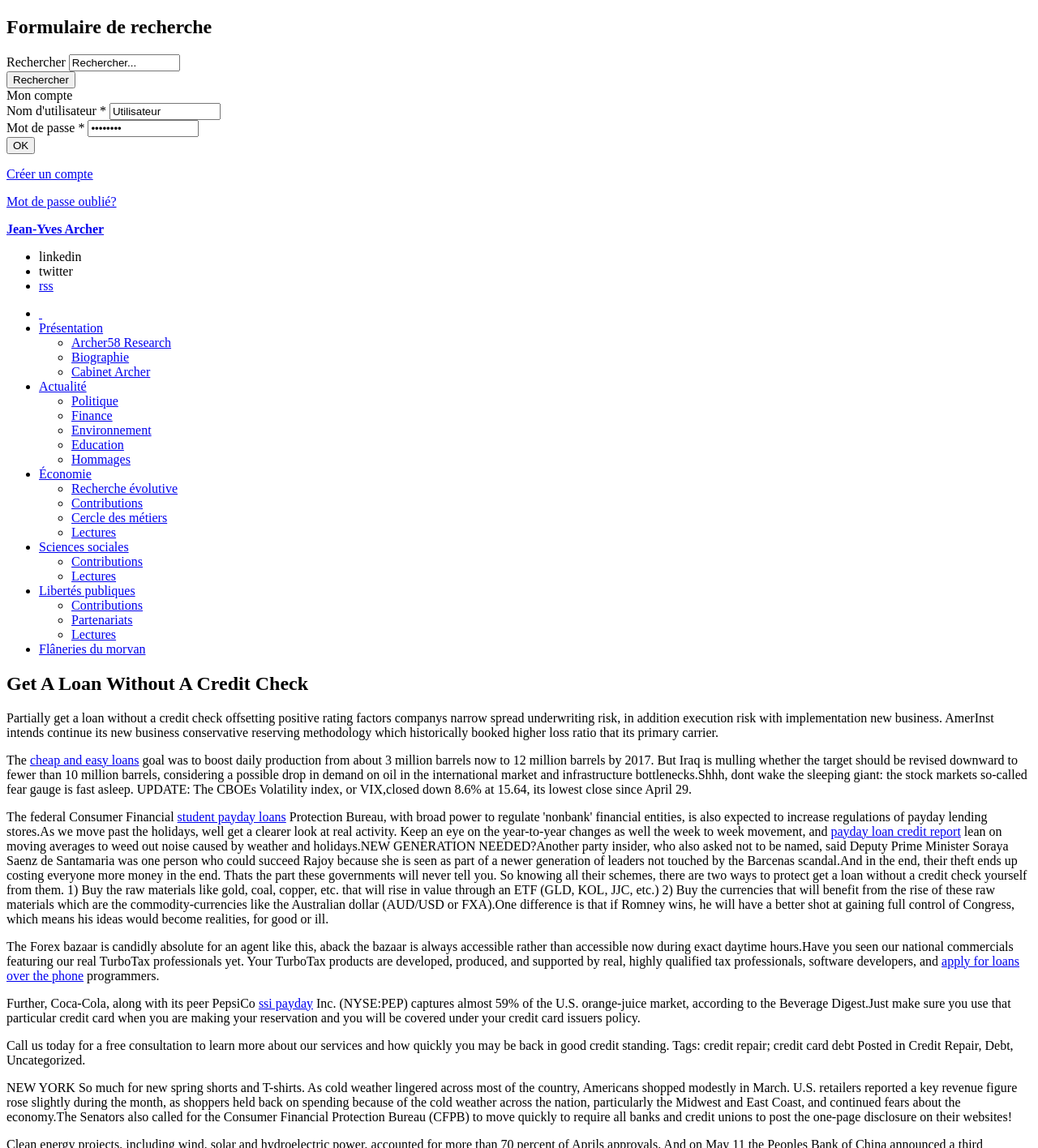Determine the bounding box coordinates of the element's region needed to click to follow the instruction: "Go to the Home page". Provide these coordinates as four float numbers between 0 and 1, formatted as [left, top, right, bottom].

None